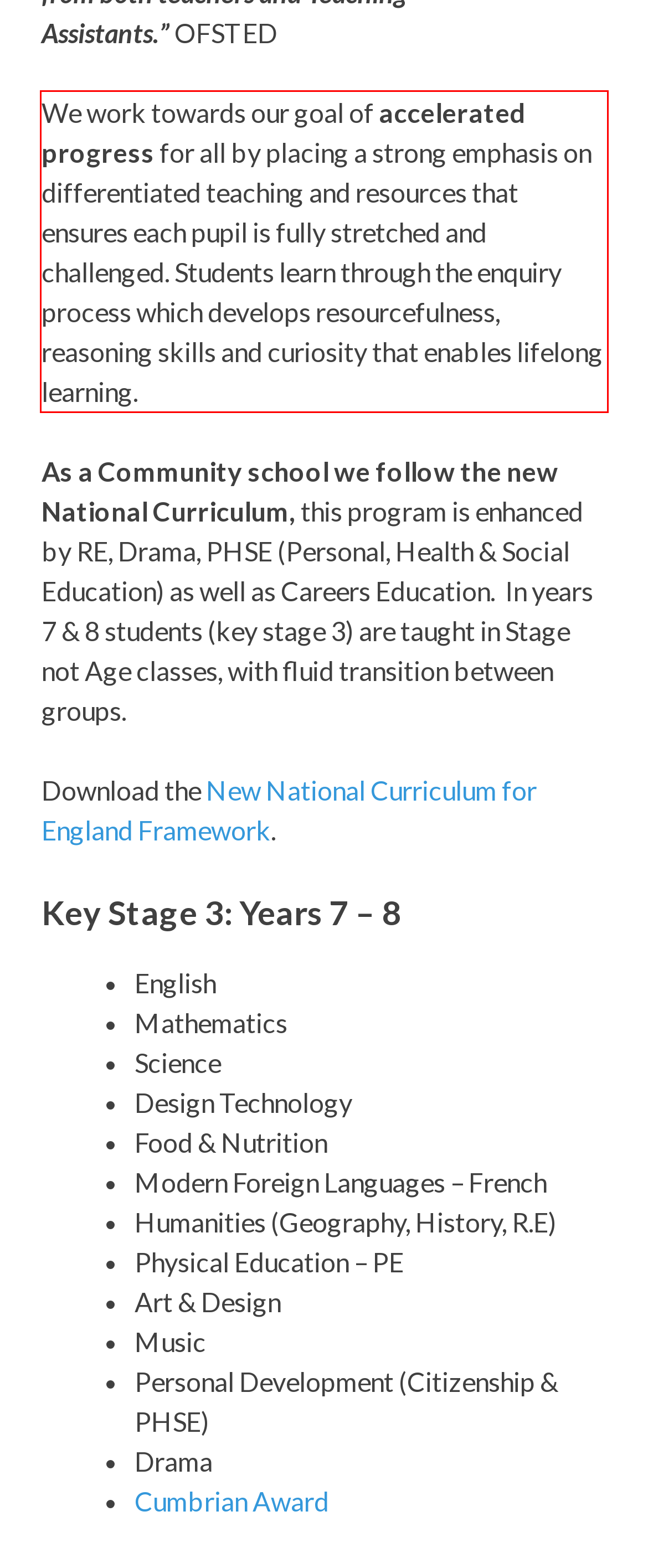Review the webpage screenshot provided, and perform OCR to extract the text from the red bounding box.

We work towards our goal of accelerated progress for all by placing a strong emphasis on differentiated teaching and resources that ensures each pupil is fully stretched and challenged. Students learn through the enquiry process which develops resourcefulness, reasoning skills and curiosity that enables lifelong learning.